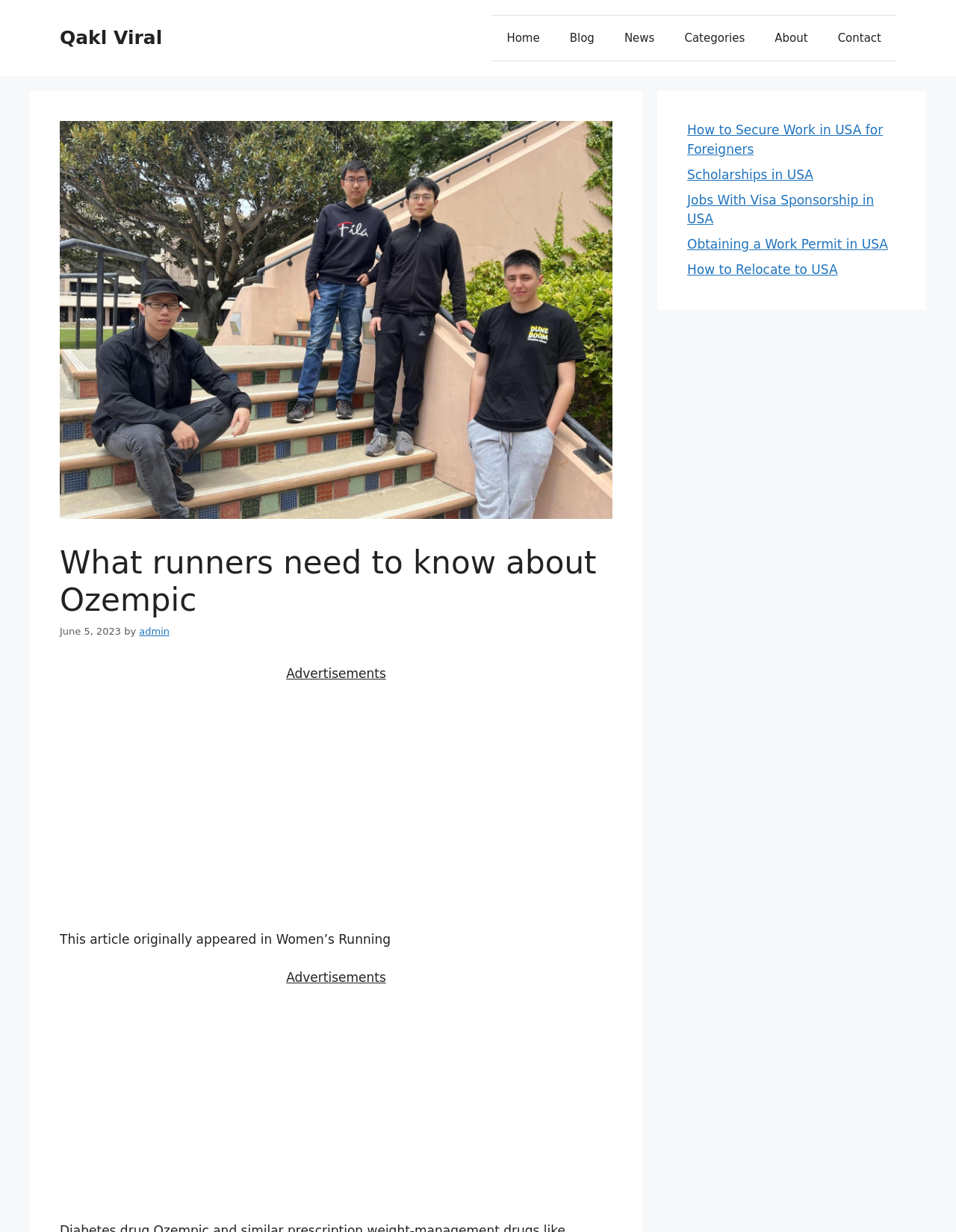Based on the image, please elaborate on the answer to the following question:
What is the topic of the article?

The topic of the article can be determined by looking at the heading 'What runners need to know about Ozempic' which is a prominent element on the webpage.